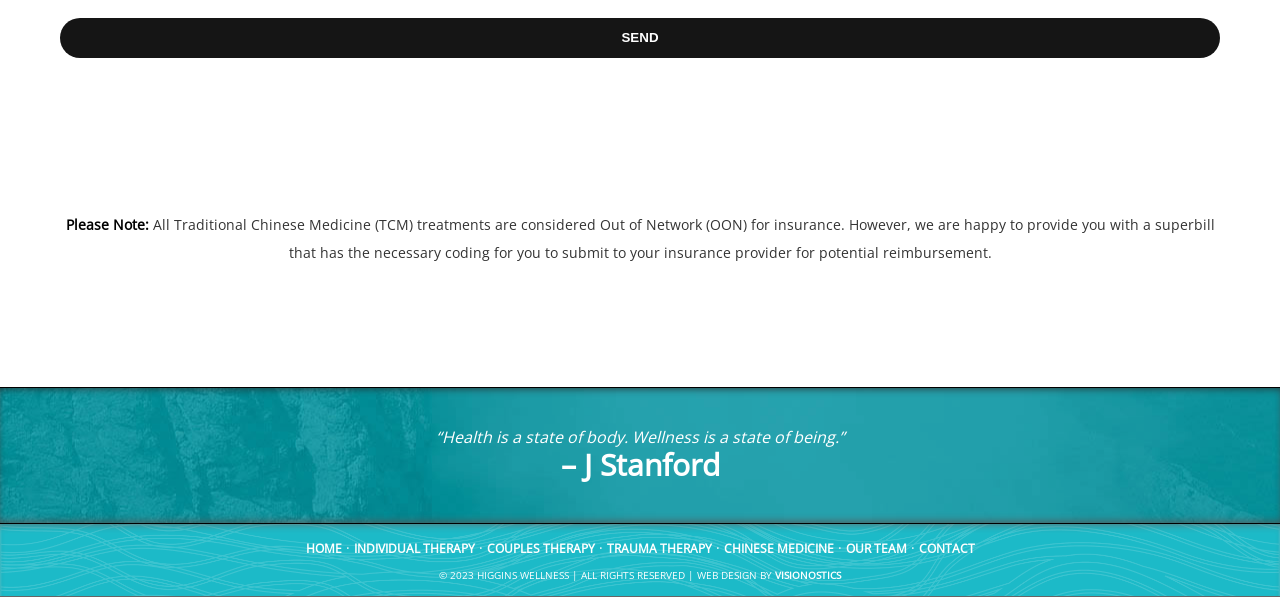Determine the bounding box coordinates of the clickable region to execute the instruction: "click the Send button". The coordinates should be four float numbers between 0 and 1, denoted as [left, top, right, bottom].

[0.047, 0.031, 0.953, 0.098]